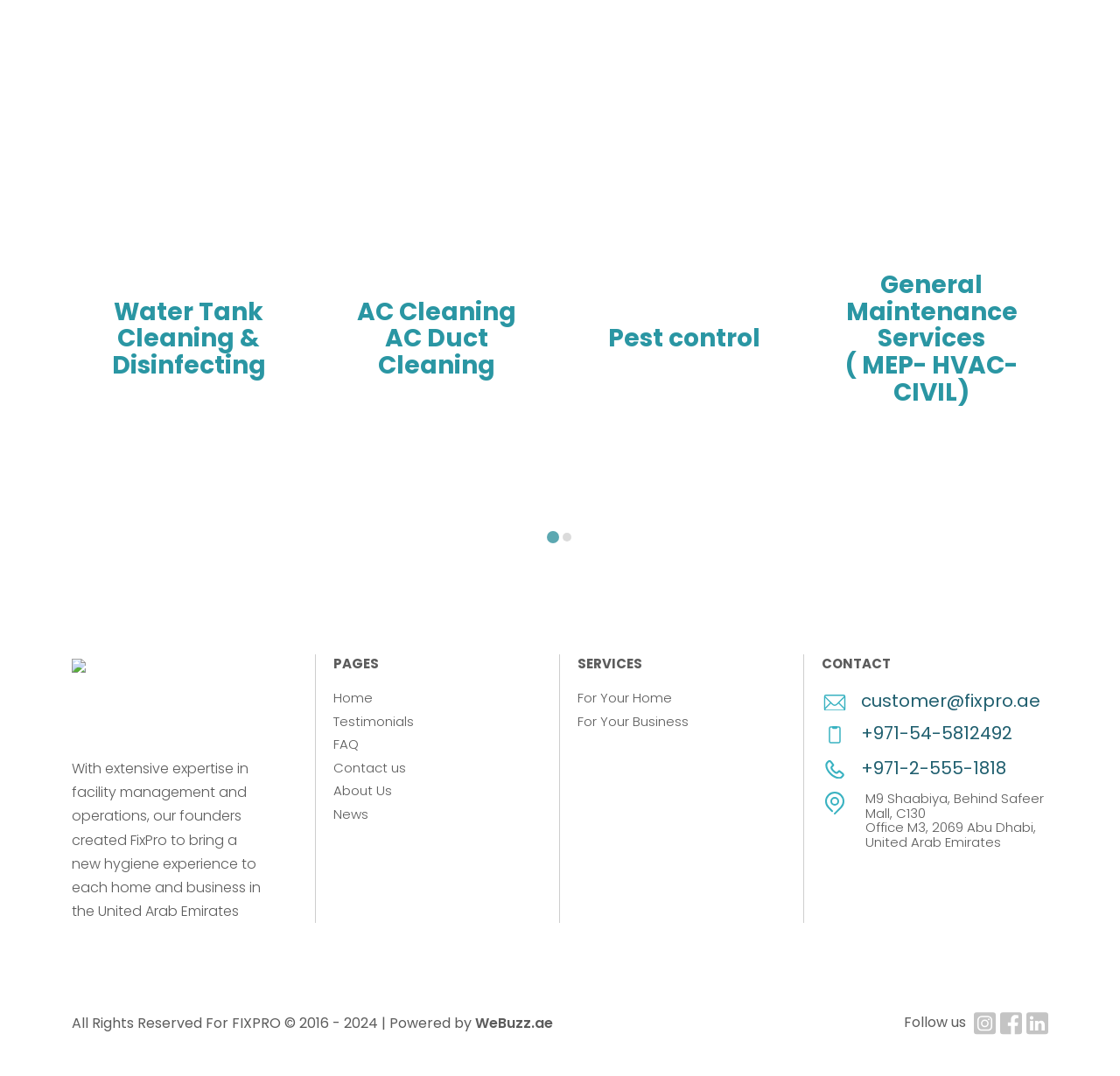How many services are listed?
Use the image to answer the question with a single word or phrase.

7